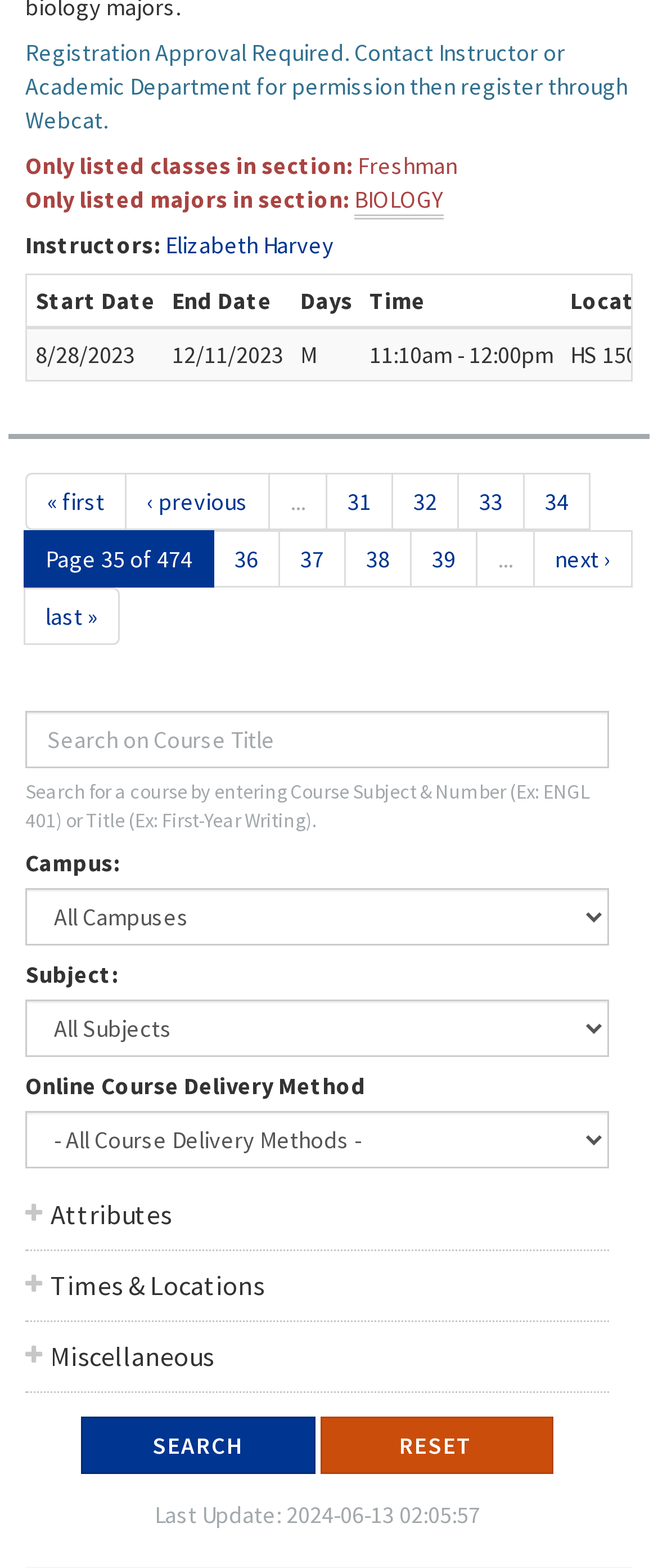Specify the bounding box coordinates of the area that needs to be clicked to achieve the following instruction: "Go to page 36".

[0.323, 0.338, 0.426, 0.374]